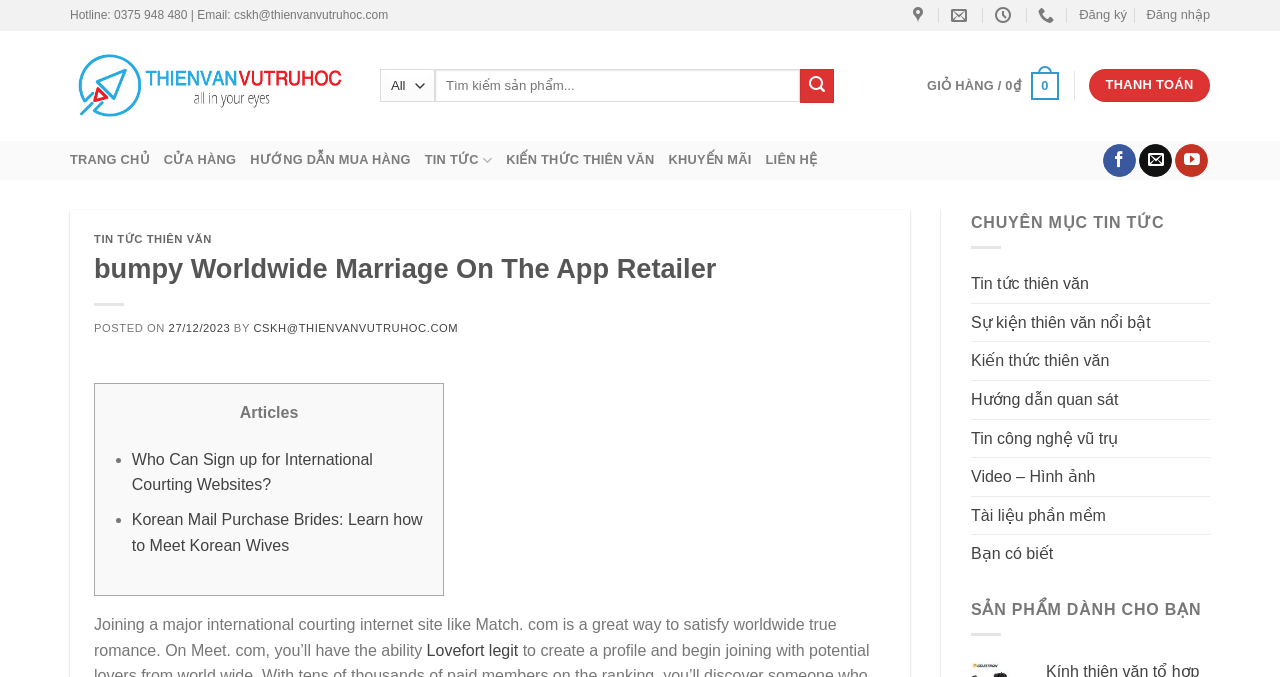What is the name of the website?
Look at the image and respond to the question as thoroughly as possible.

I found the name of the website by looking at the top-left corner of the webpage, where it says 'Thiên Văn Vũ Trụ Học'.